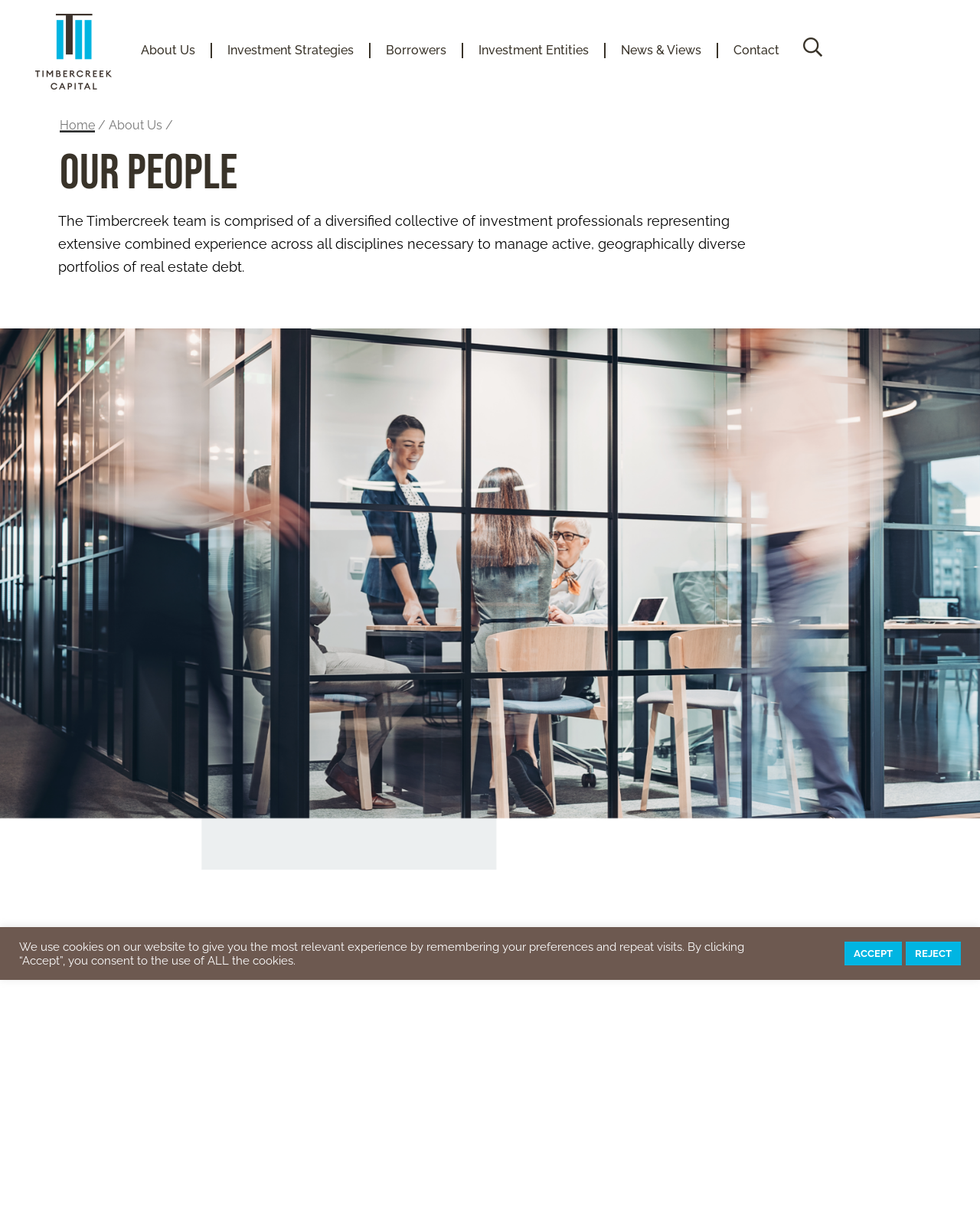What is the culture of the workplace?
Please answer the question with a detailed response using the information from the screenshot.

The culture of the workplace can be inferred from the text description, which states that 'Timbercreek harbours a workplace environment that is entrepreneurial, professional and results-driven'.